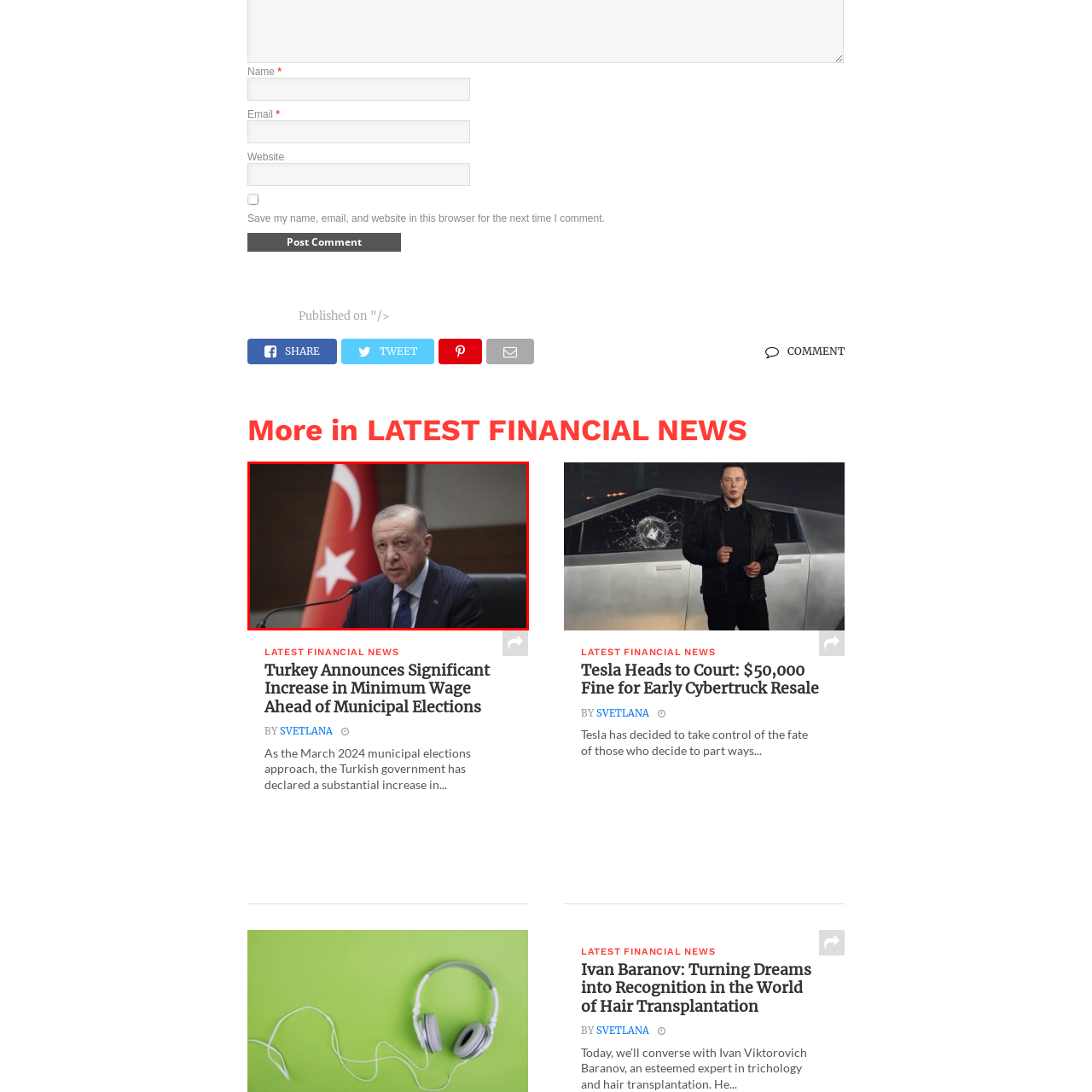Observe the image within the red-bordered area and respond to the following question in detail, making use of the visual information: What does the flag symbolize?

The caption states that the flag symbolizes Turkey, which implies that the flag is a national symbol of the country and is being used to represent Turkey in the context of the event.